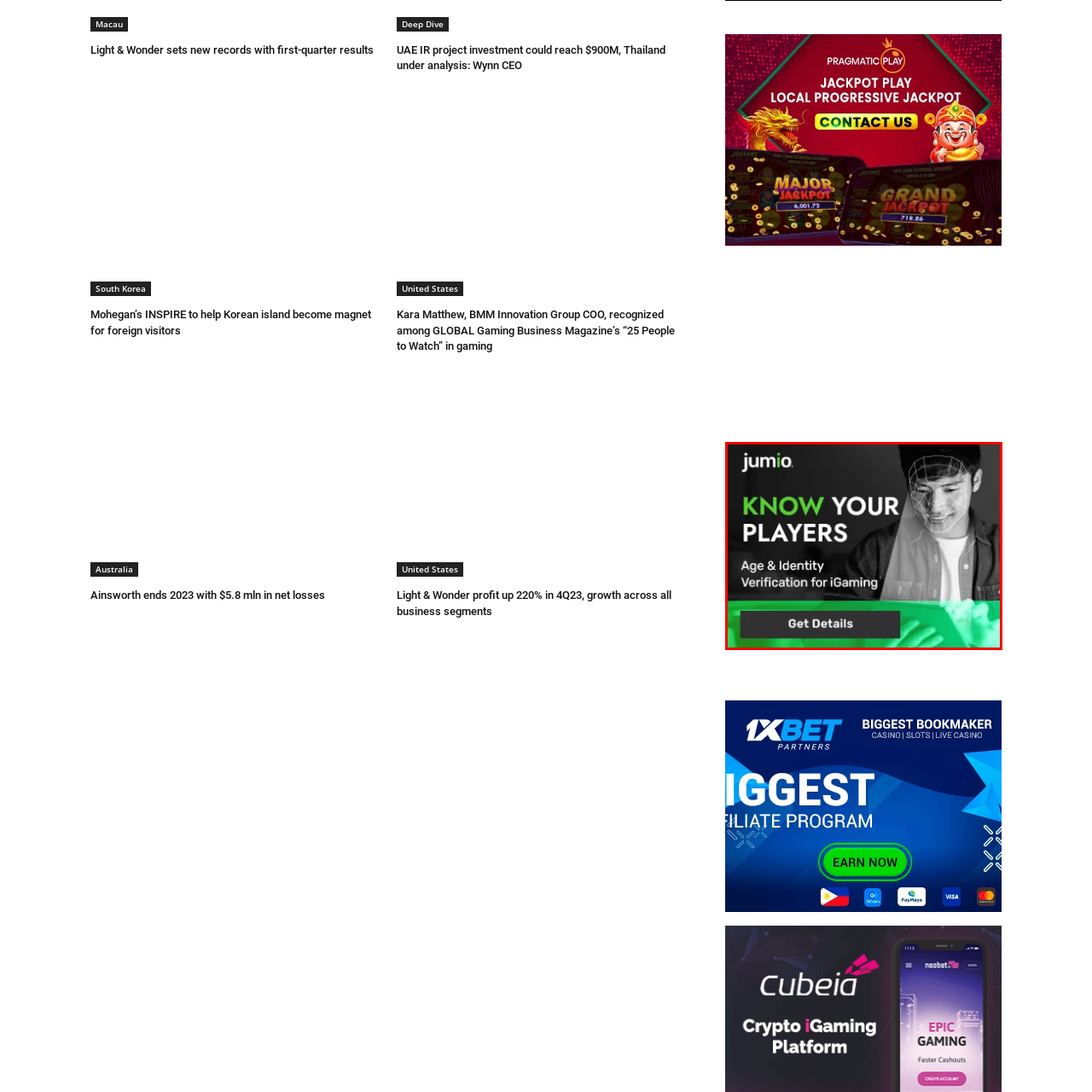Offer an in-depth caption for the image content enclosed by the red border.

The image promotes Jumio's innovative solution for iGaming, showcasing the slogan "KNOW YOUR PLAYERS." It highlights services related to age and identity verification, essential for ensuring a secure and compliant gaming environment. The visual features a young man engaged with technology, with a facial recognition overlay, symbolizing advanced identity verification methods. Below the image, a prominent button invites viewers to "Get Details," encouraging further exploration of Jumio's offerings in the gaming industry. The overall design combines a sleek, modern aesthetic with a clear focus on usability and security in digital gaming.